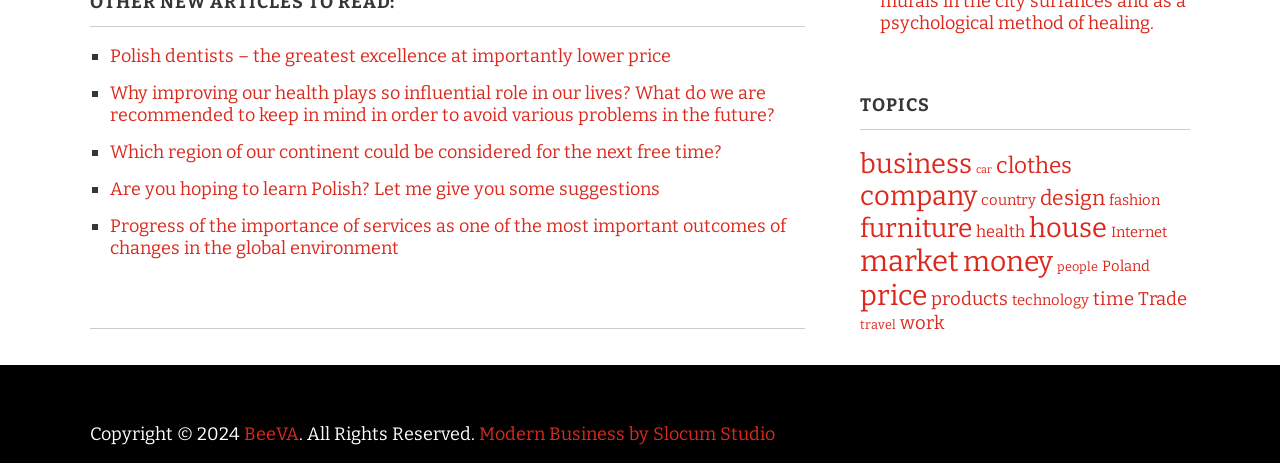Please identify the bounding box coordinates of the element I should click to complete this instruction: 'Visit the website of BeeVA'. The coordinates should be given as four float numbers between 0 and 1, like this: [left, top, right, bottom].

[0.19, 0.913, 0.233, 0.961]